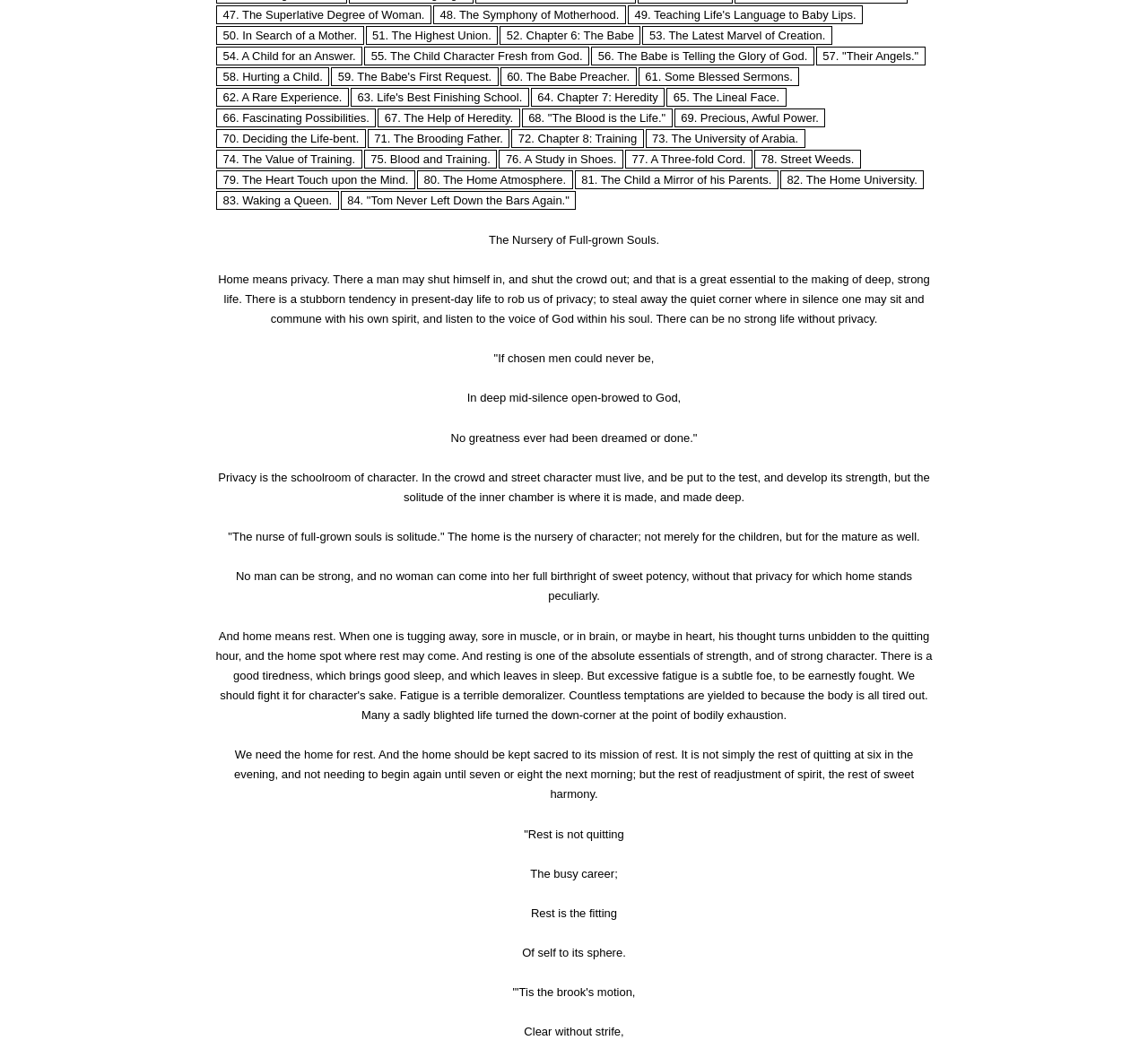Using the format (top-left x, top-left y, bottom-right x, bottom-right y), and given the element description, identify the bounding box coordinates within the screenshot: 52. Chapter 6: The Babe

[0.435, 0.024, 0.558, 0.042]